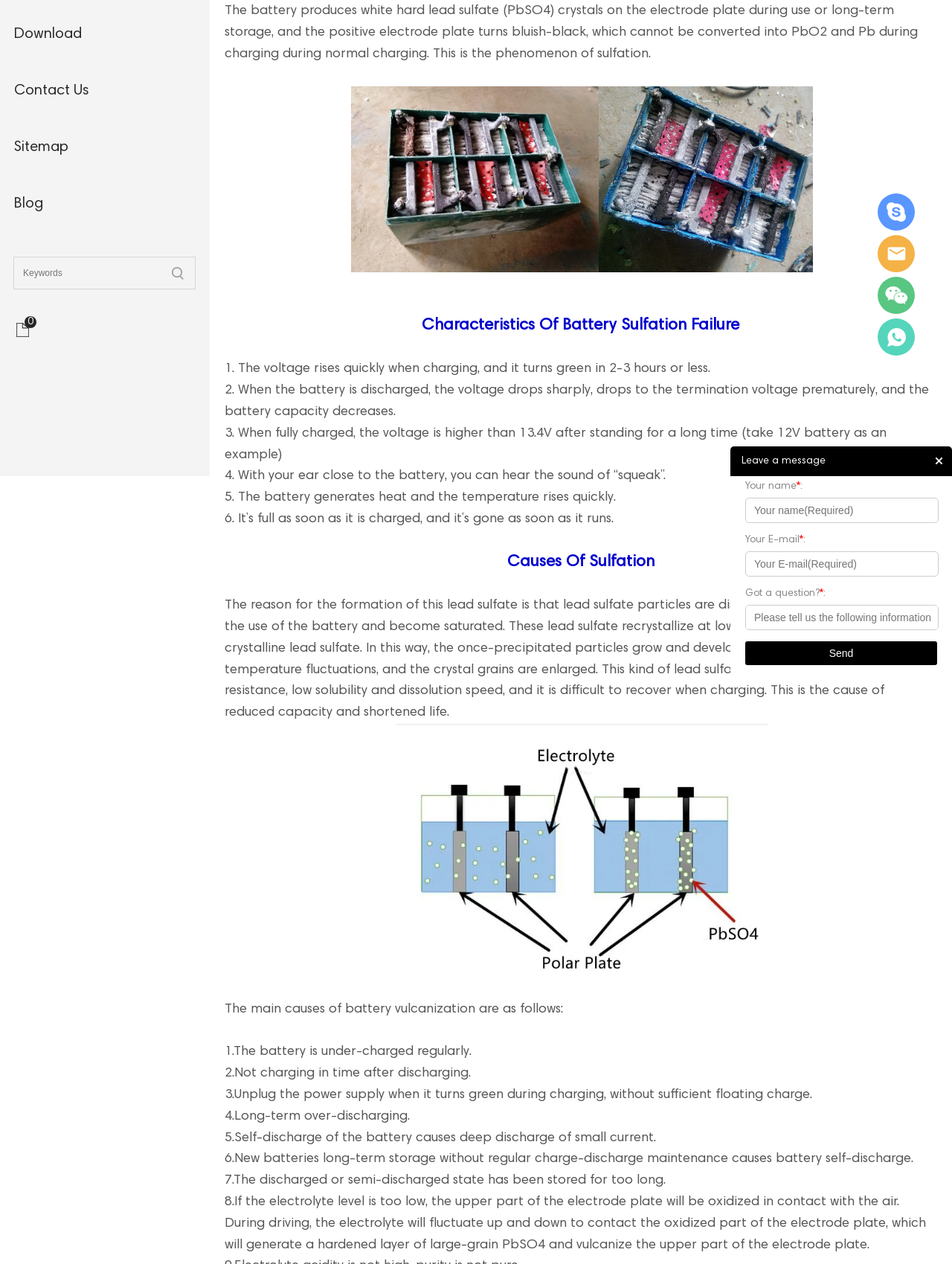Extract the bounding box for the UI element that matches this description: "name="Keyword" placeholder="Keywords"".

[0.015, 0.204, 0.167, 0.229]